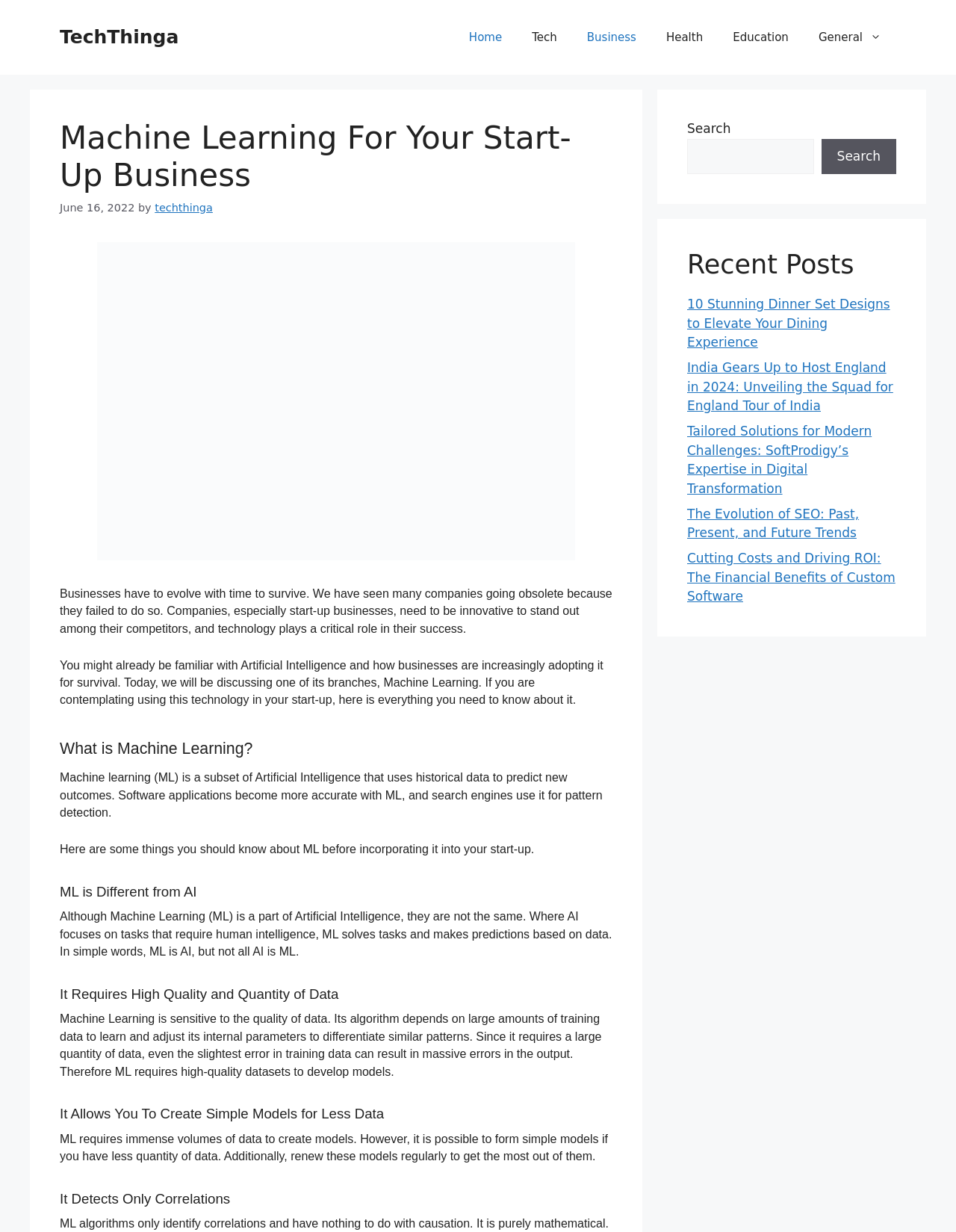What is the date mentioned in the webpage?
Examine the image closely and answer the question with as much detail as possible.

The date mentioned in the webpage is June 16, 2022, which is displayed below the heading 'Machine Learning For Your Start-Up Business' and is likely the date when the article was published.